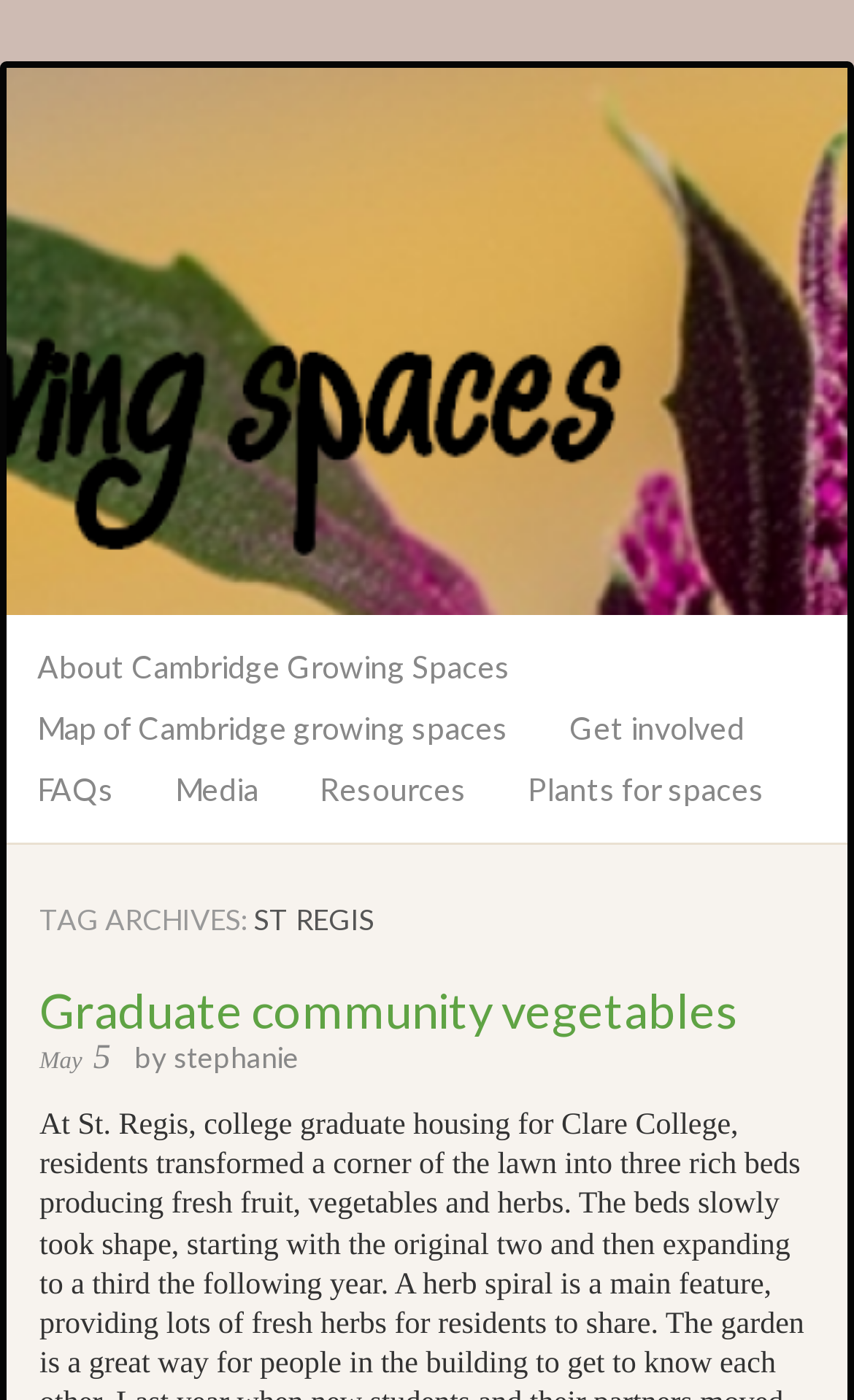Identify the bounding box coordinates for the element that needs to be clicked to fulfill this instruction: "Click on 'Growing Spaces'". Provide the coordinates in the format of four float numbers between 0 and 1: [left, top, right, bottom].

[0.008, 0.048, 0.992, 0.439]